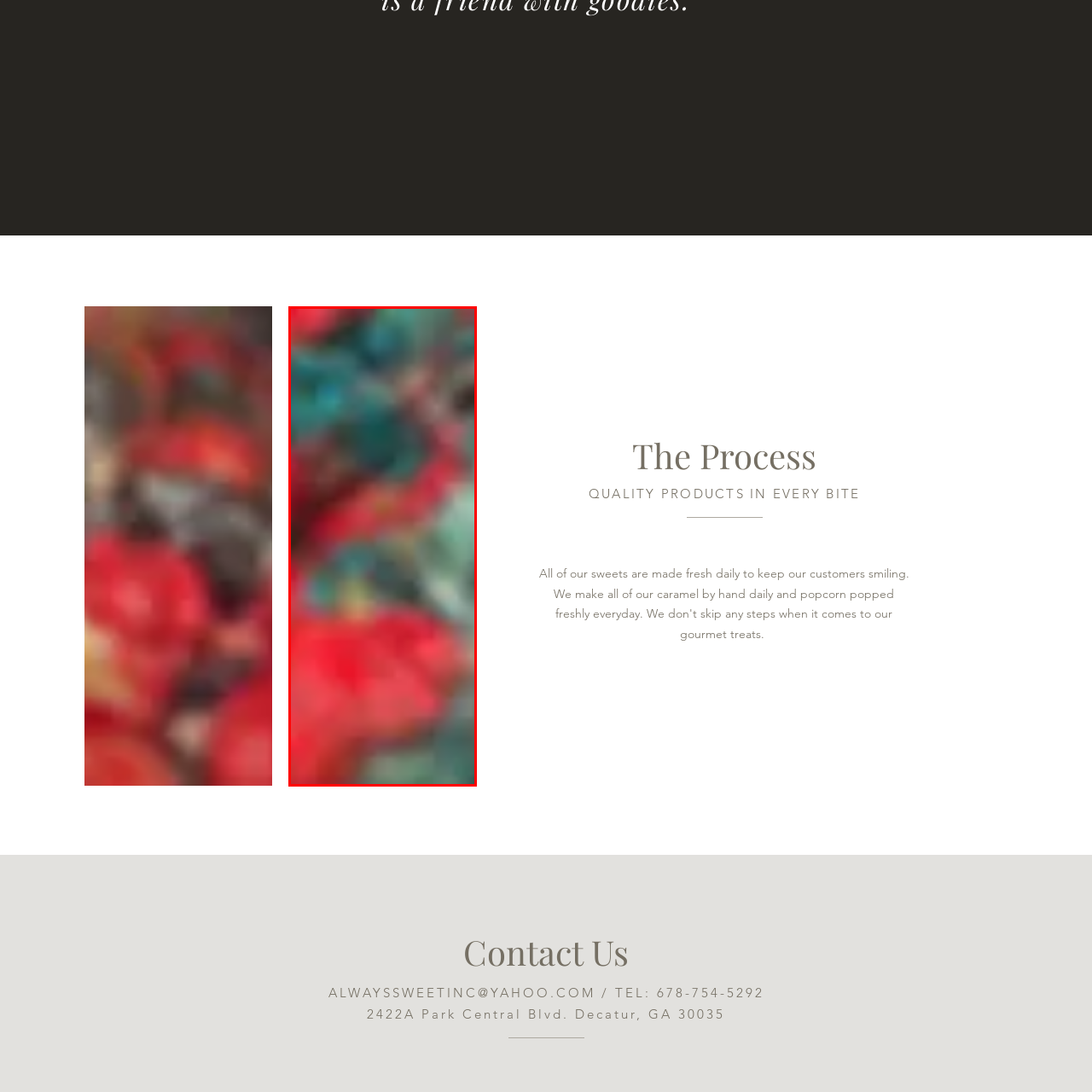What is the focus of the brand 'Always Sweet'?
Study the image surrounded by the red bounding box and answer the question comprehensively, based on the details you see.

The artistic arrangement indicates a focus on quality and creativity, aligning with the brand's commitment to offering visually appealing products in every bite.